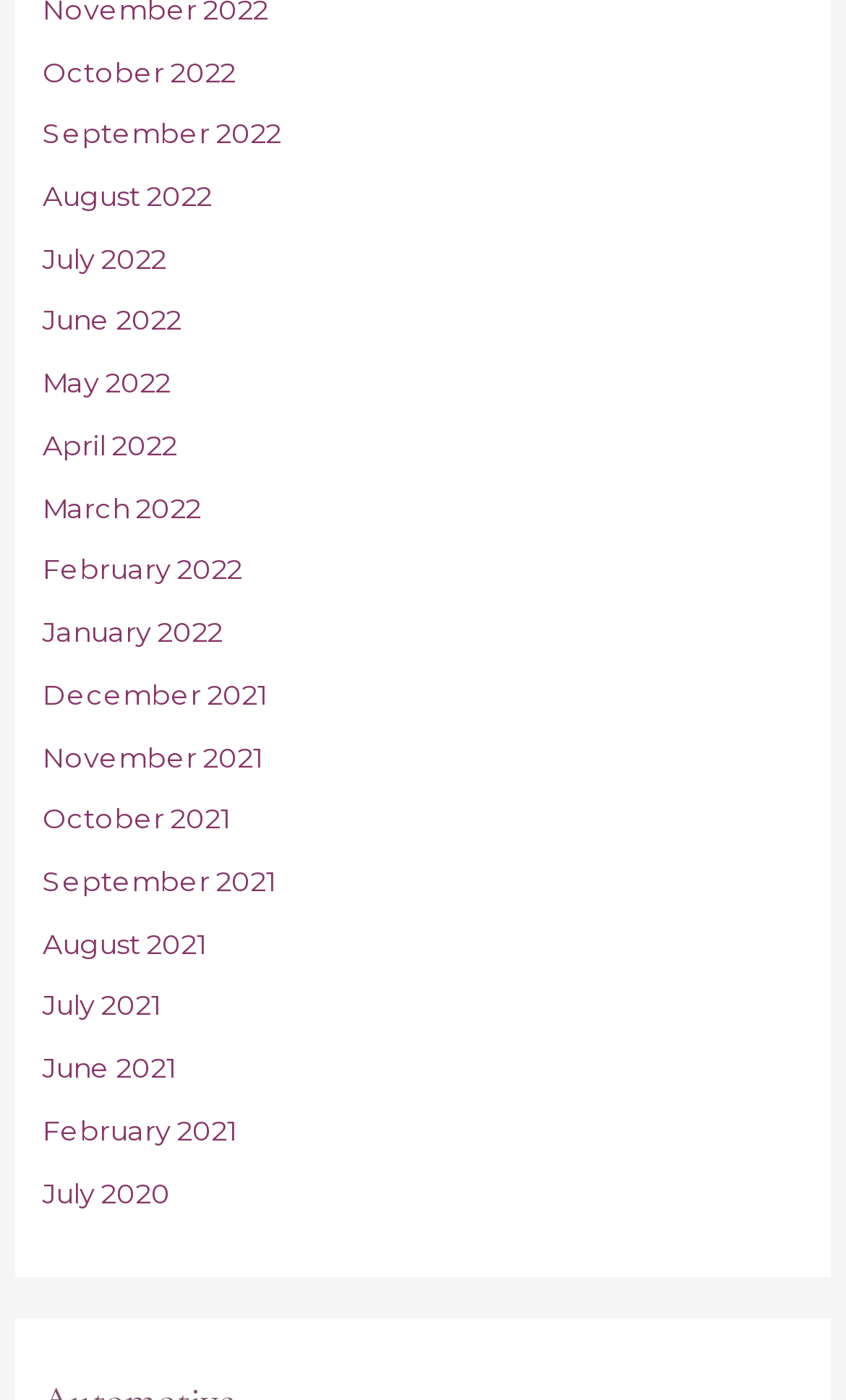Locate the bounding box coordinates of the area that needs to be clicked to fulfill the following instruction: "view October 2022". The coordinates should be in the format of four float numbers between 0 and 1, namely [left, top, right, bottom].

[0.05, 0.04, 0.279, 0.063]